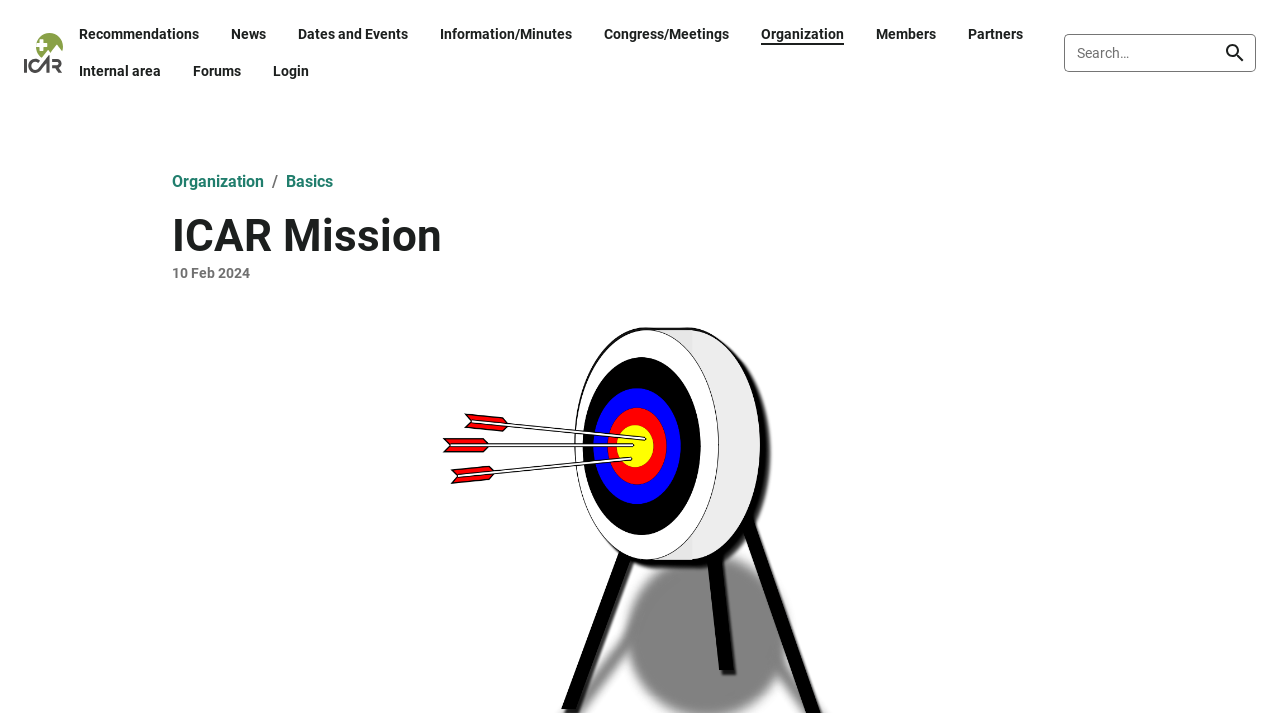Summarize the webpage with a detailed and informative caption.

The webpage is about the International Commission for Alpine Rescue (ICAR) and its mission. At the top left corner, there is an ICAR logo, which is an image. Next to the logo, there are several links, including "Recommendations", "News", "Dates and Events", "Information/Minutes", "Congress/Meetings", "Organization", "Members", and "Partners", arranged horizontally. 

Below these links, there are more links, including "Internal area", "Forums", and "Login", also arranged horizontally. On the right side of the page, there is a search bar with a textbox to input a search query and a "Submit search" button.

In the main content area, there is a navigation breadcrumb at the top, showing the current location as "Organization" > "Basics". Below the breadcrumb, there is a heading that reads "ICAR Mission". Under the heading, there is a static text that displays the date "10 Feb 2024".